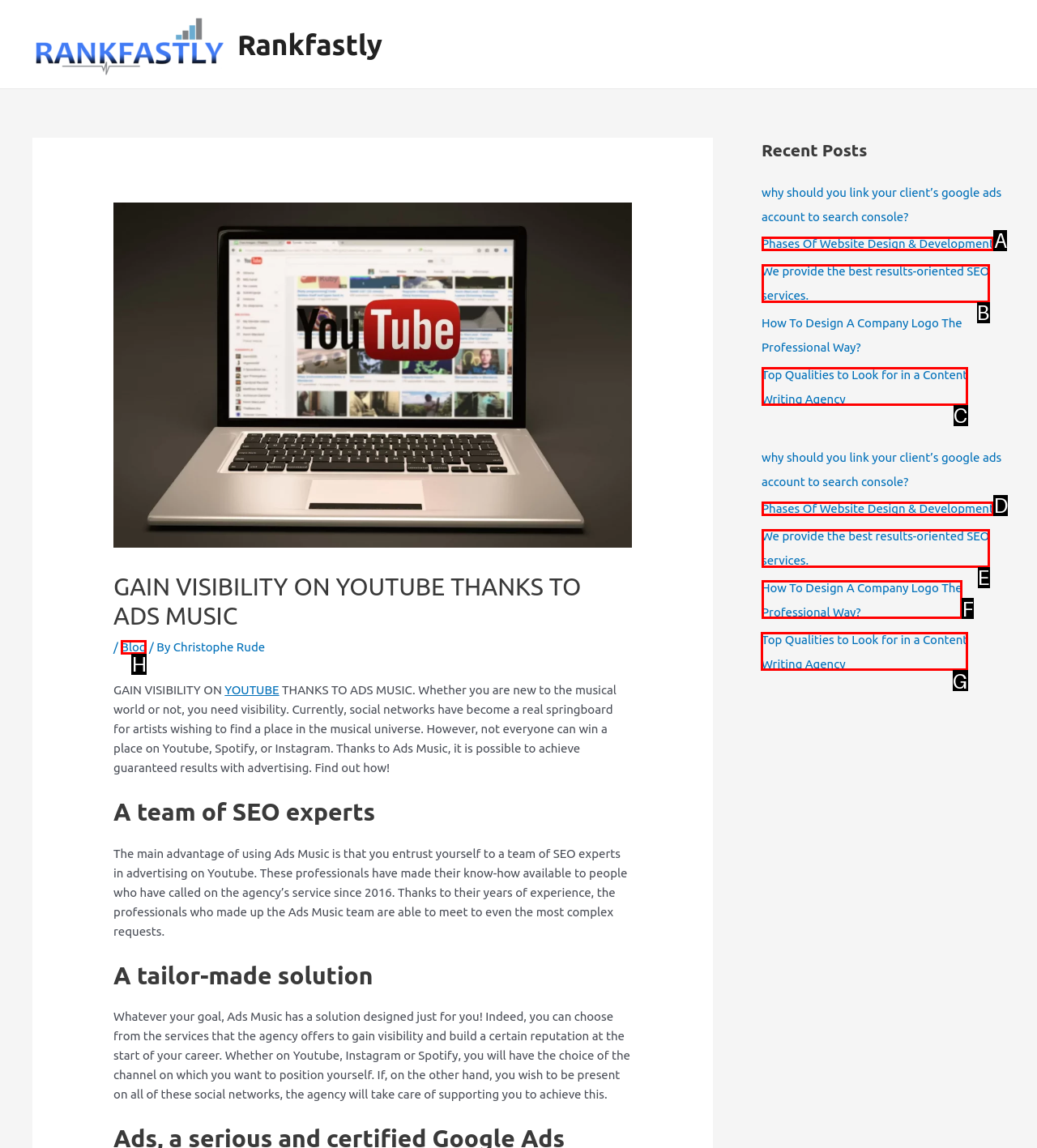Determine which element should be clicked for this task: Click on Business
Answer with the letter of the selected option.

None